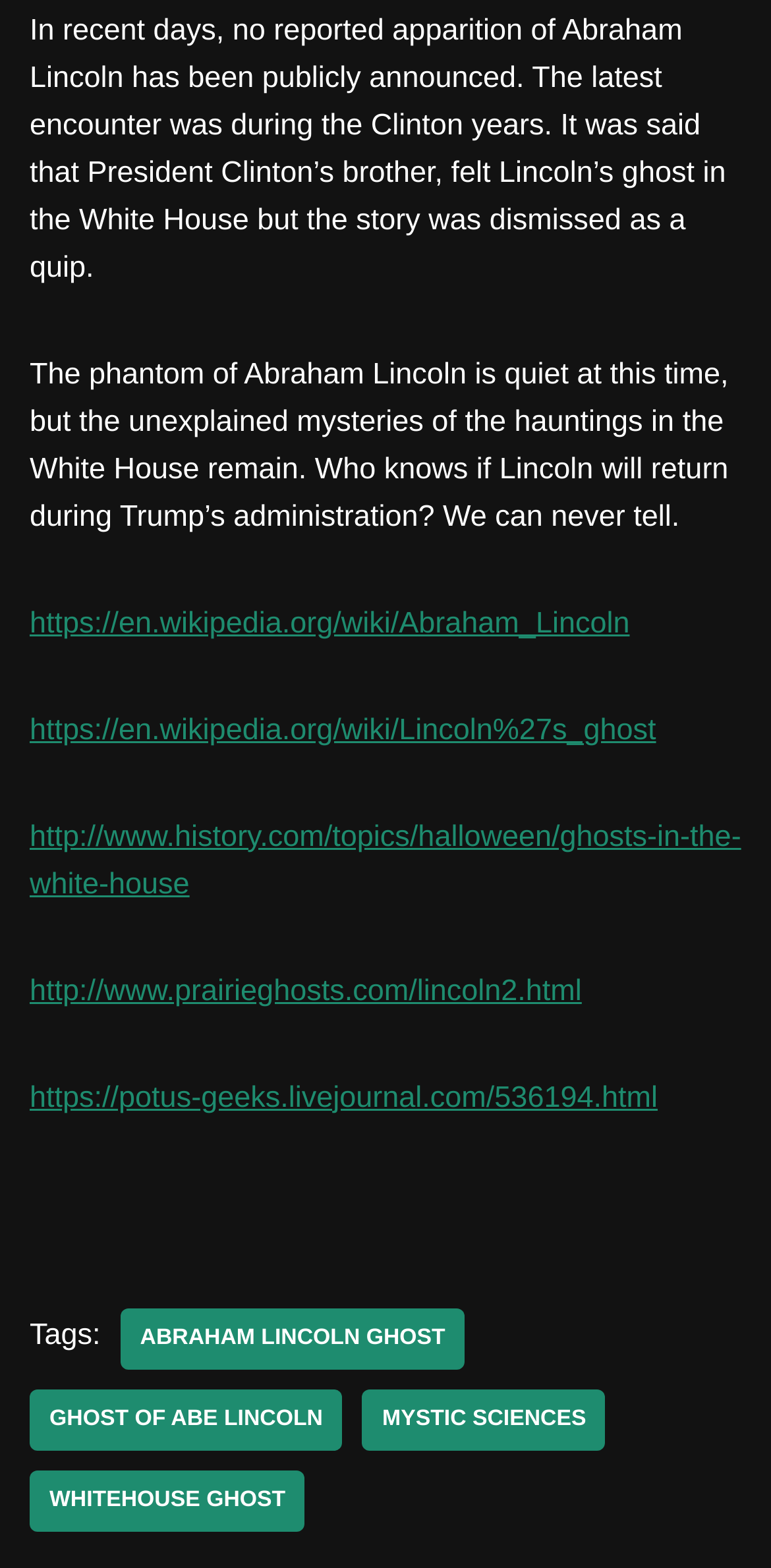Please identify the bounding box coordinates of the area that needs to be clicked to follow this instruction: "View posts tagged with ABRAHAM LINCOLN GHOST".

[0.156, 0.834, 0.603, 0.873]